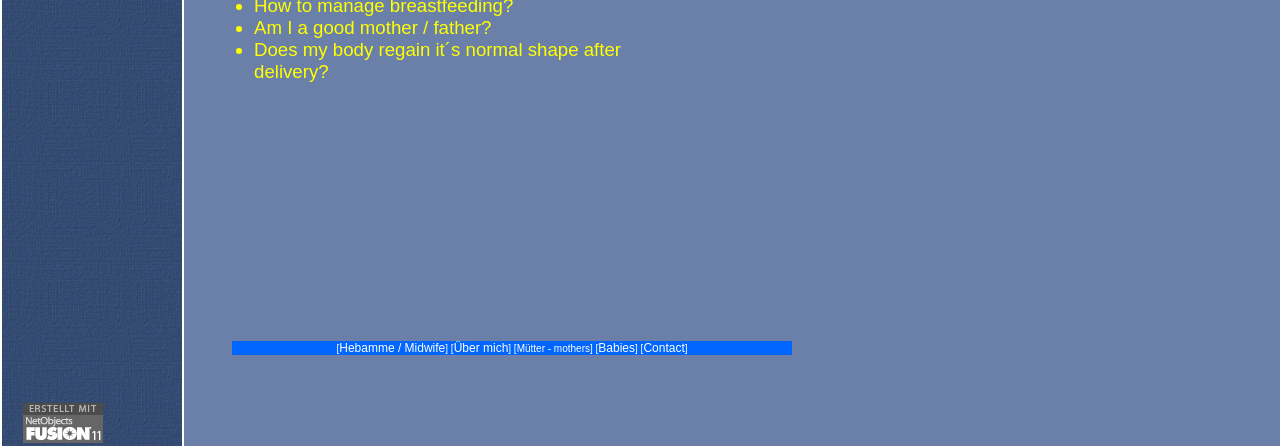Please provide a detailed answer to the question below based on the screenshot: 
What is the text above the list markers?

Above the list markers, there is a static text element with the text 'Am I a good mother / father?' at coordinates [0.198, 0.038, 0.384, 0.085].